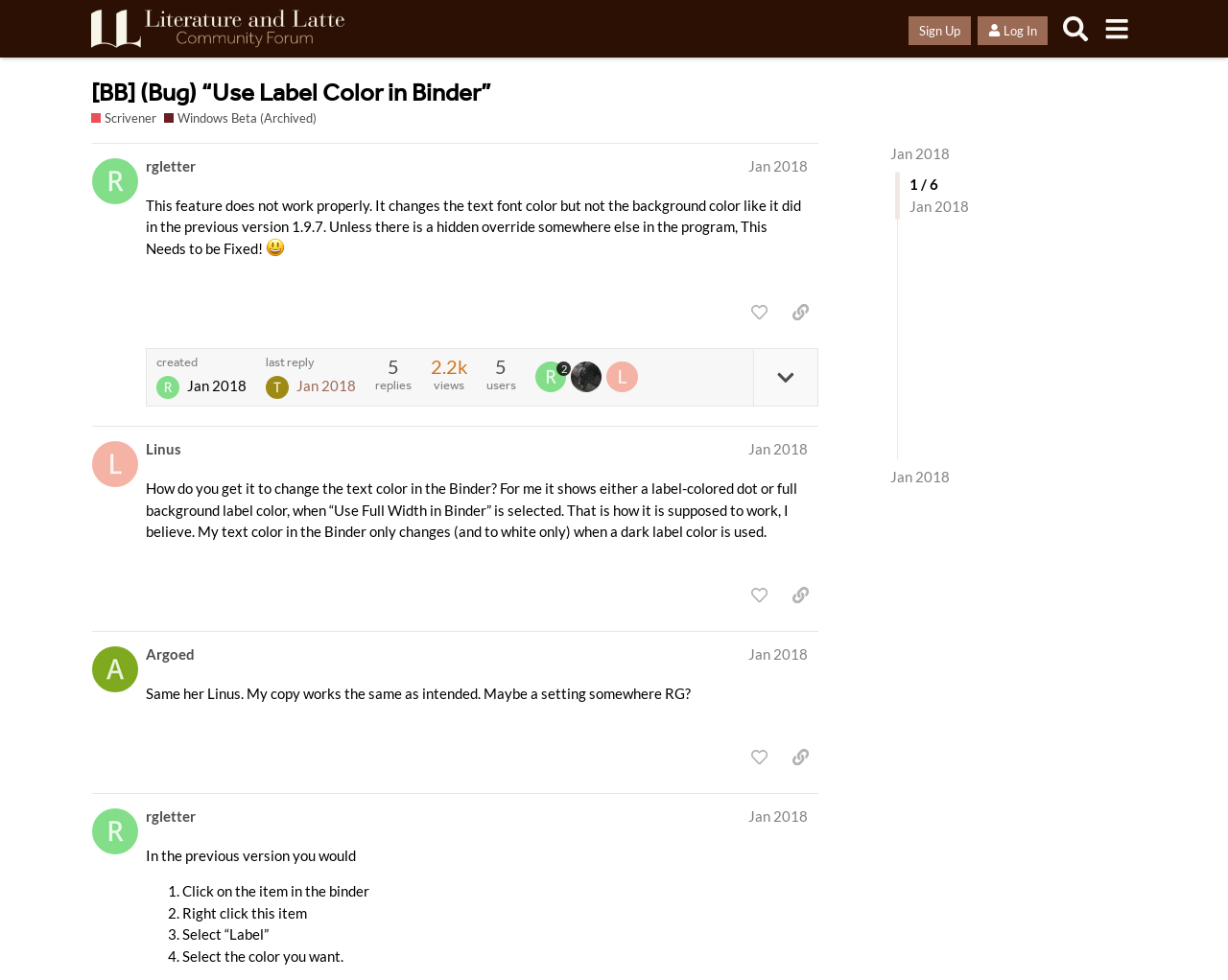Pinpoint the bounding box coordinates of the clickable element needed to complete the instruction: "View the District page". The coordinates should be provided as four float numbers between 0 and 1: [left, top, right, bottom].

None